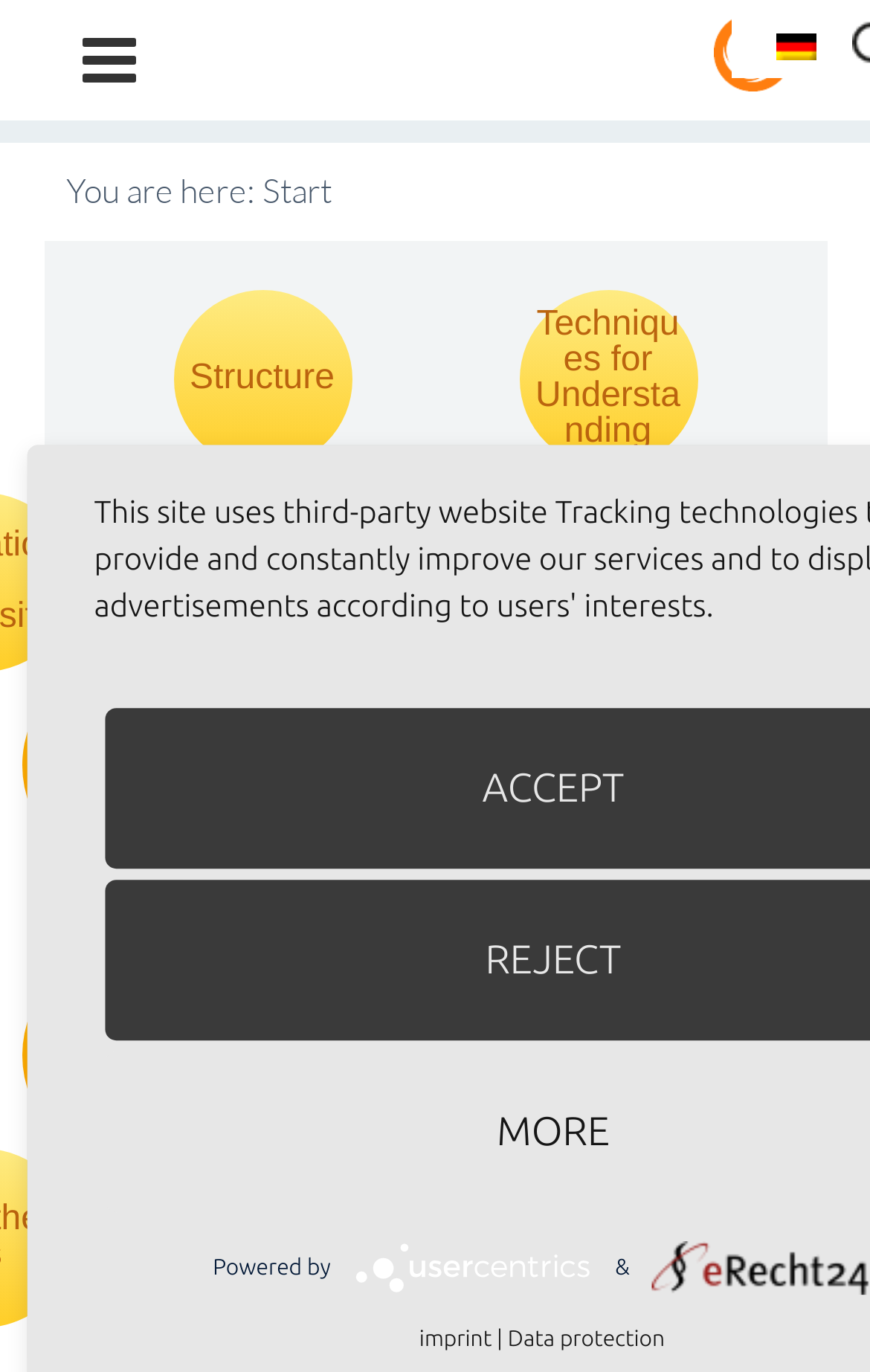How many images are on the webpage?
Based on the screenshot, answer the question with a single word or phrase.

2